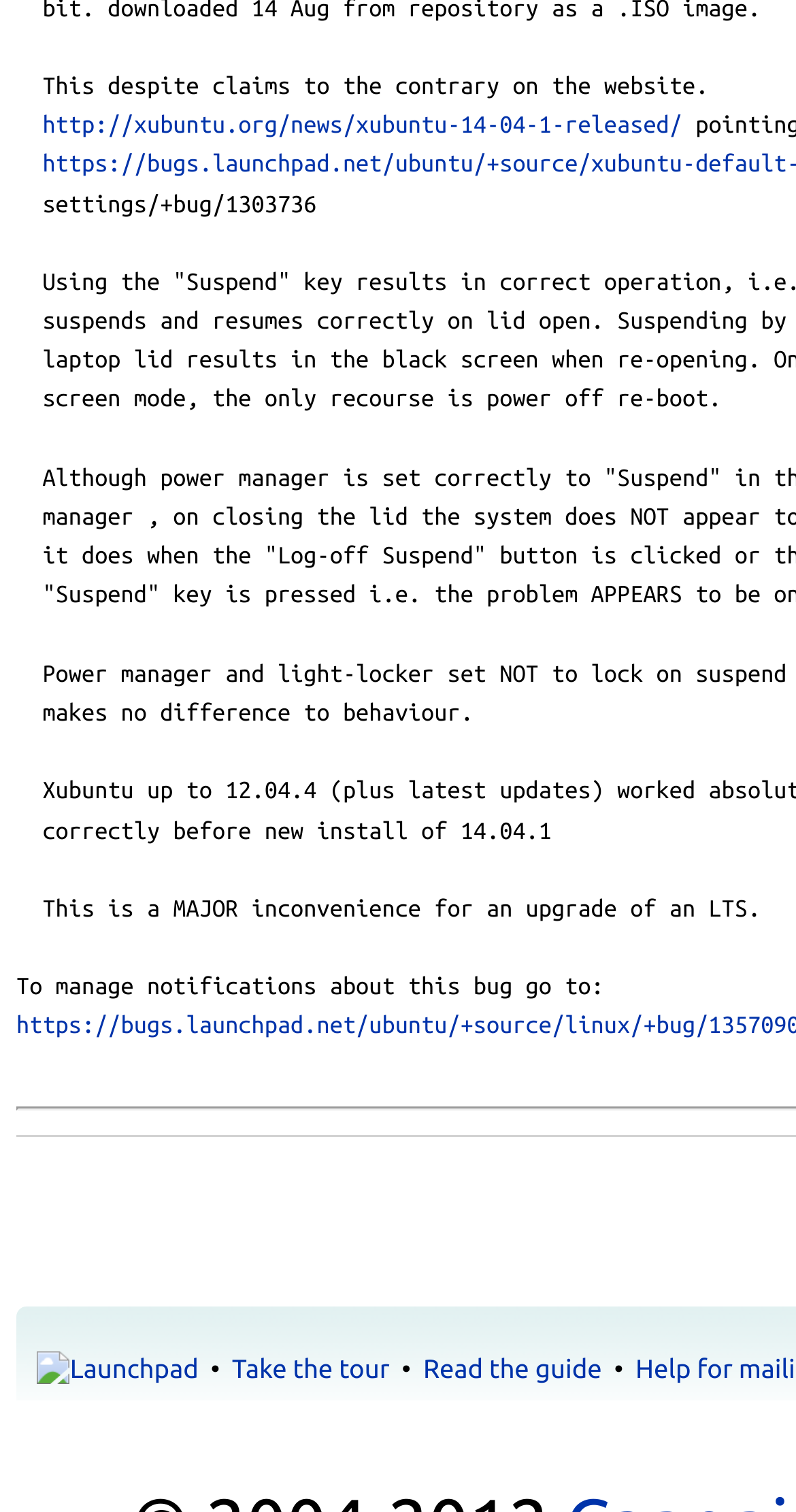What is the purpose of the 'Take the tour' link?
With the help of the image, please provide a detailed response to the question.

Based on the context of the webpage, I inferred that the 'Take the tour' link is intended to guide users through a tour or introduction to the website or its features.